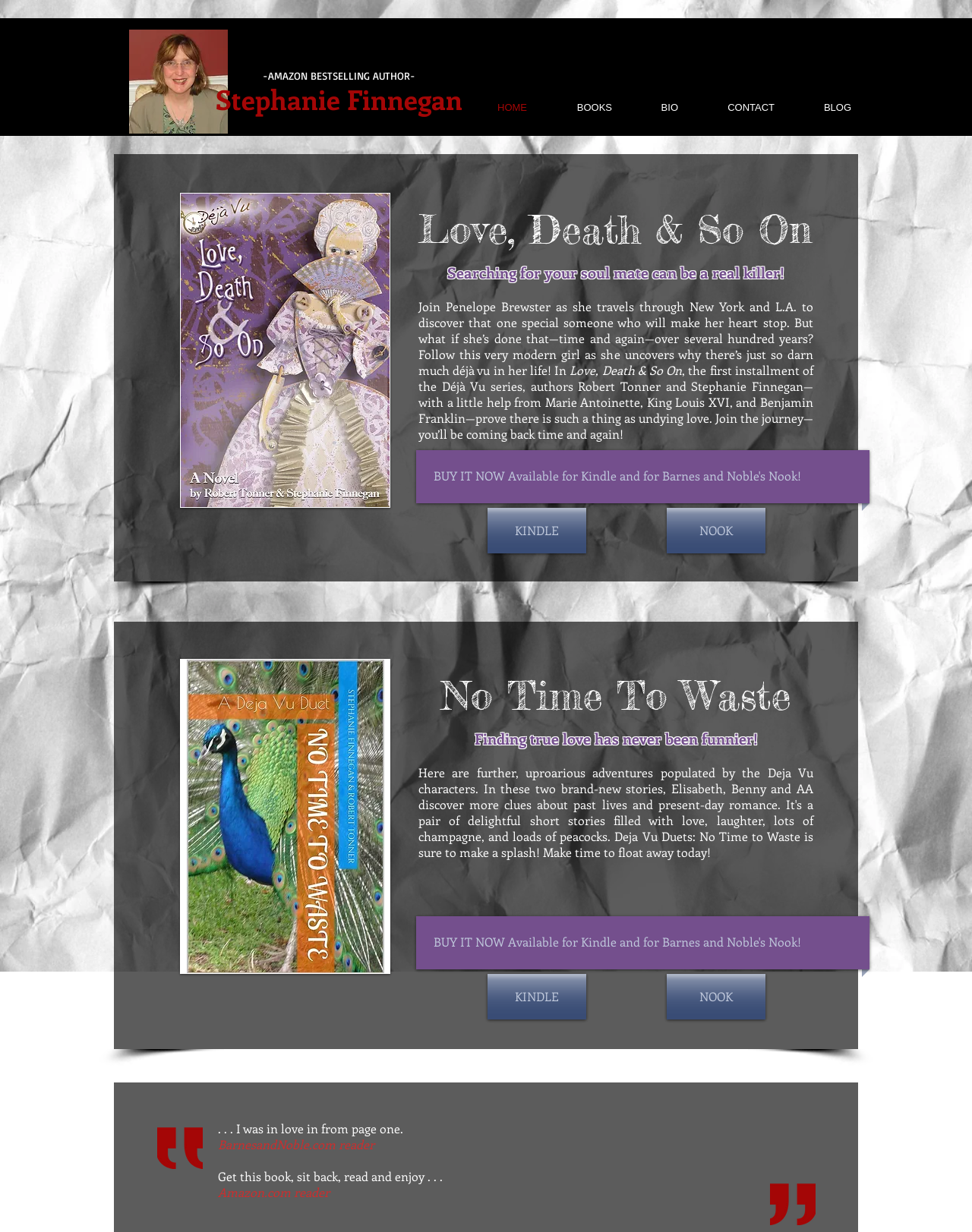What is the title of the first book?
Based on the content of the image, thoroughly explain and answer the question.

The title of the first book can be found in the heading element with the text 'Love, Death & So On' which is located below the author's name, indicating that it is one of the books written by the author.